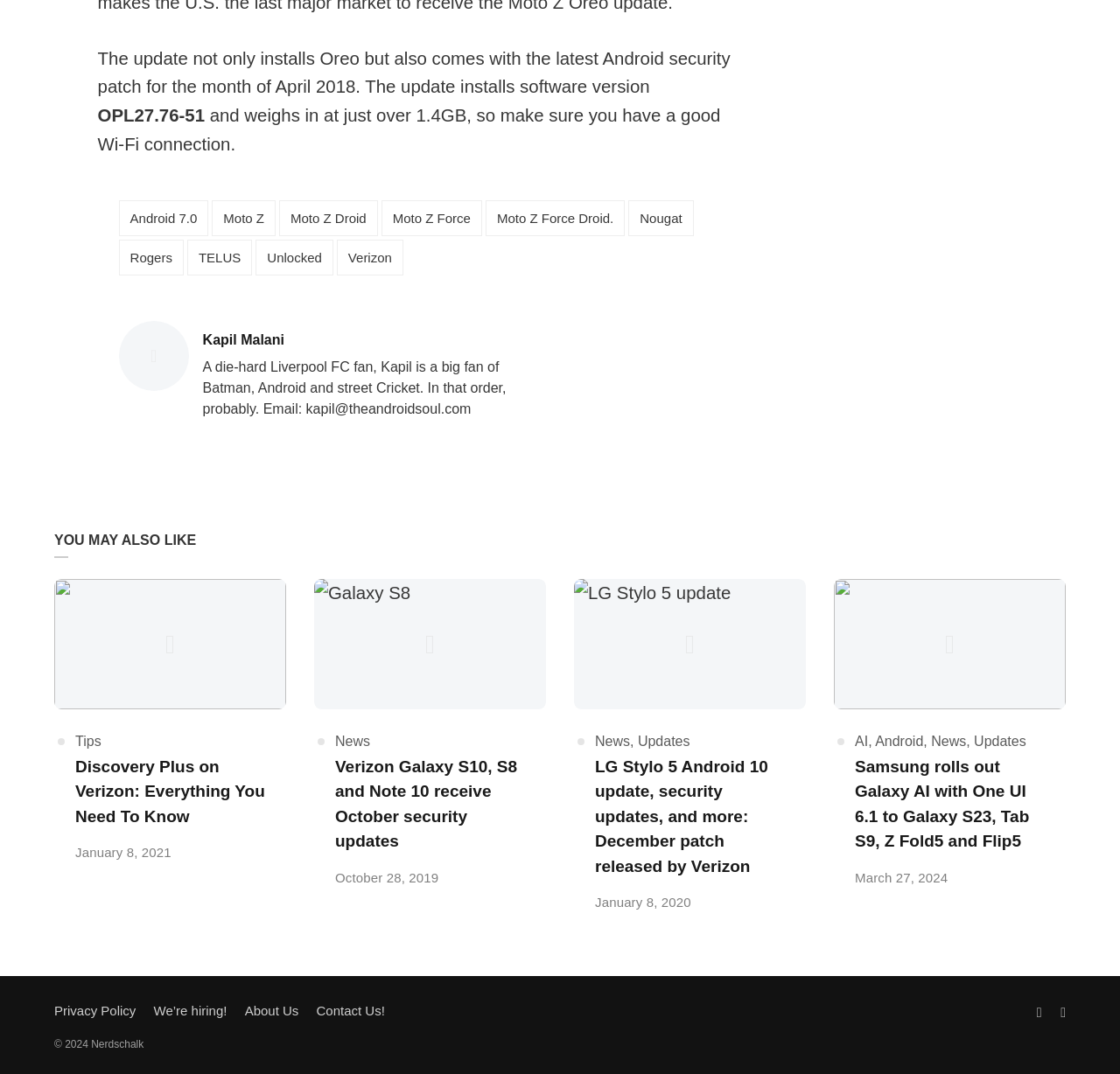Locate the bounding box coordinates of the element I should click to achieve the following instruction: "Click on the link to read about the Android 7.0 update".

[0.106, 0.187, 0.186, 0.22]